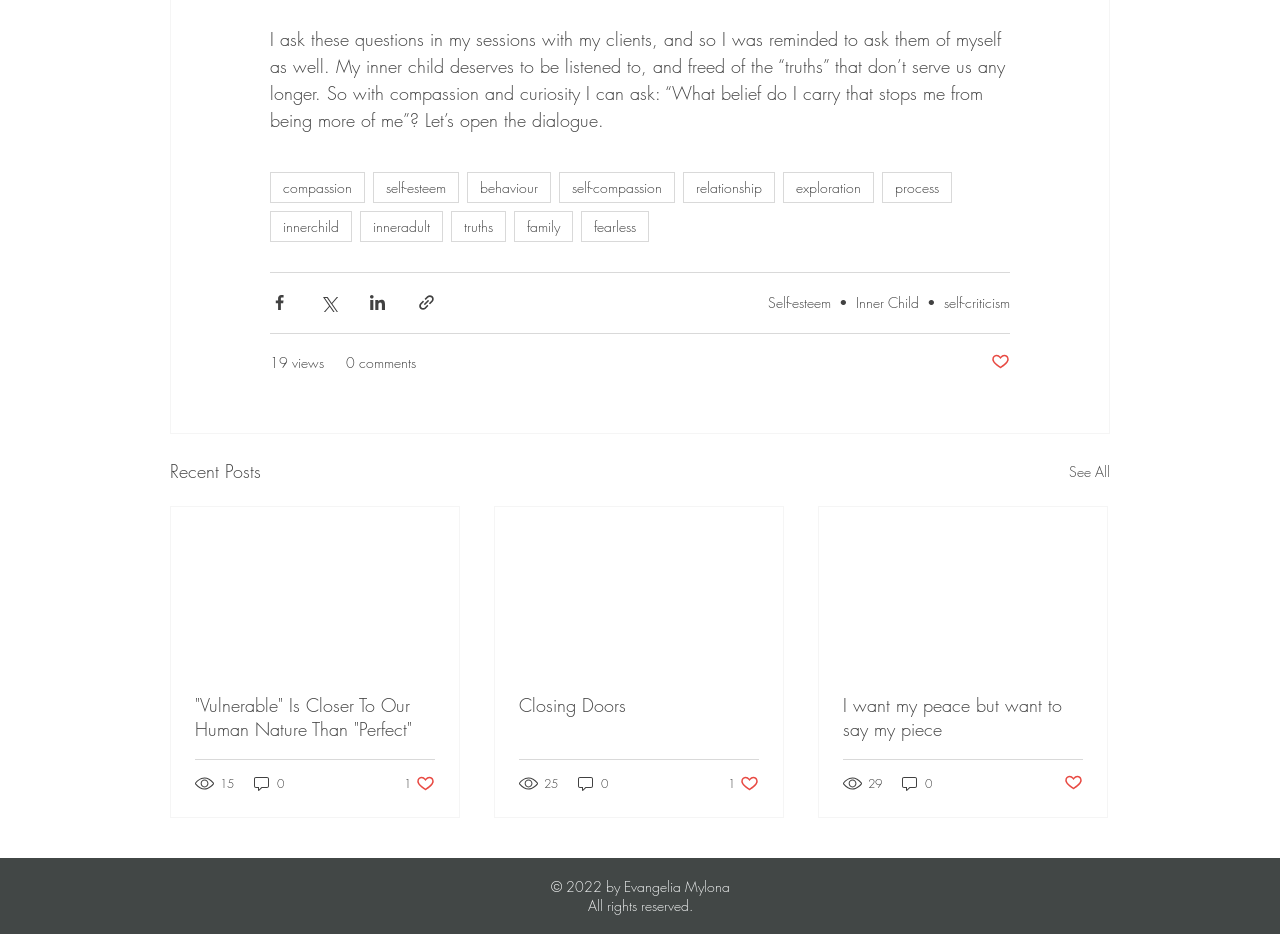Use the details in the image to answer the question thoroughly: 
What is the theme of the webpage?

The webpage appears to be a blog or personal reflection space, with articles and posts that explore themes of self-reflection, personal growth, and emotional well-being, as evident from the titles and content of the articles.